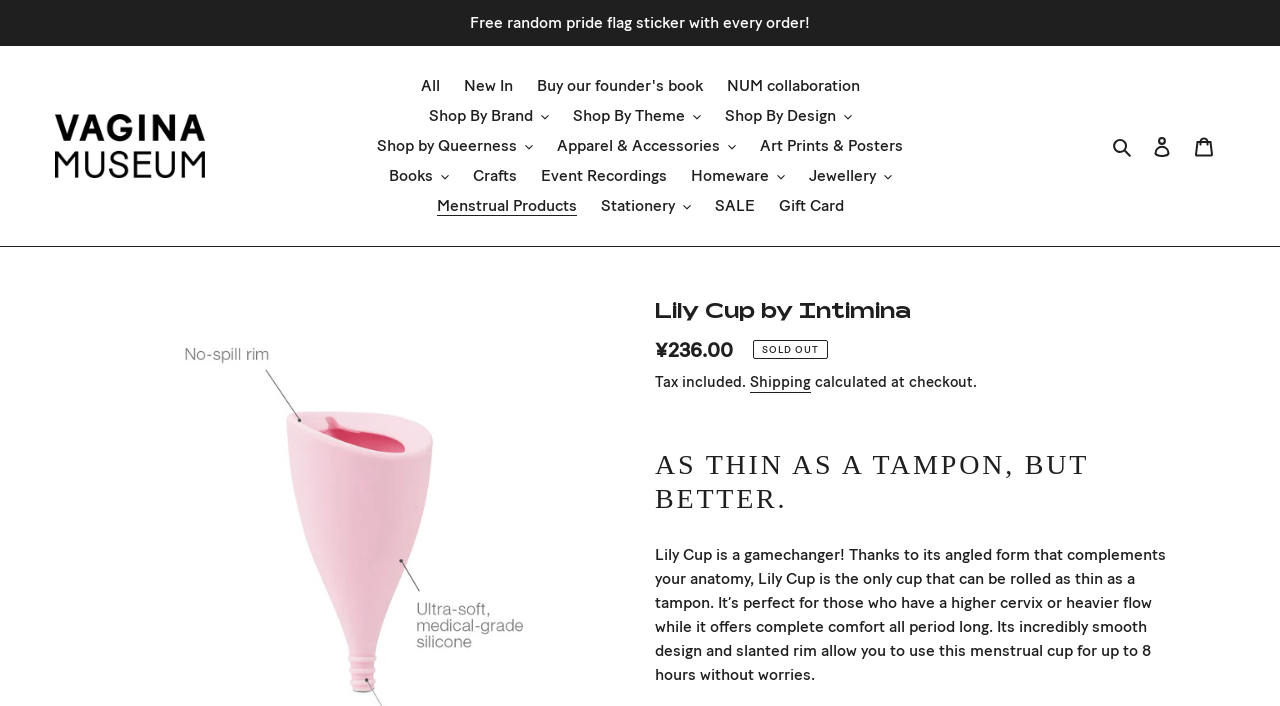Identify the bounding box coordinates of the specific part of the webpage to click to complete this instruction: "View the 'Menstrual Products' category".

[0.333, 0.271, 0.458, 0.313]